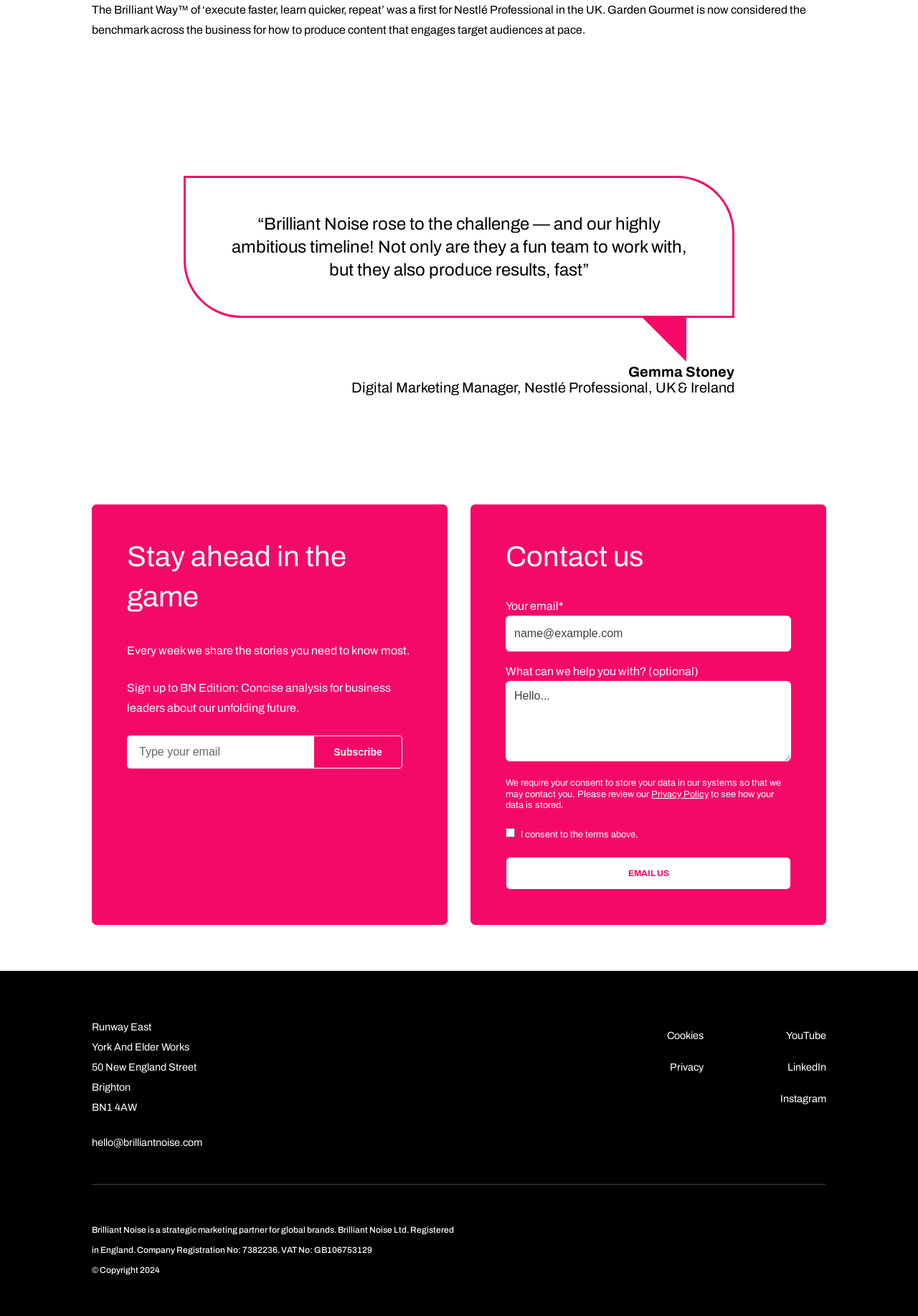What is the purpose of the form at the bottom of the page?
Using the image, respond with a single word or phrase.

Contact form